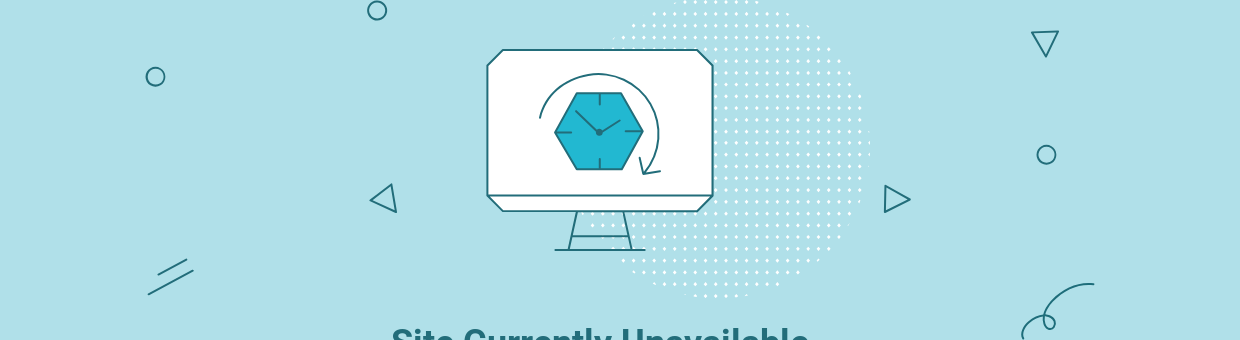What is the status of the site?
Provide an in-depth and detailed answer to the question.

The text 'Site Currently Unavailable' is presented prominently in a bold, dark font, effectively communicating the message of the current site outage.